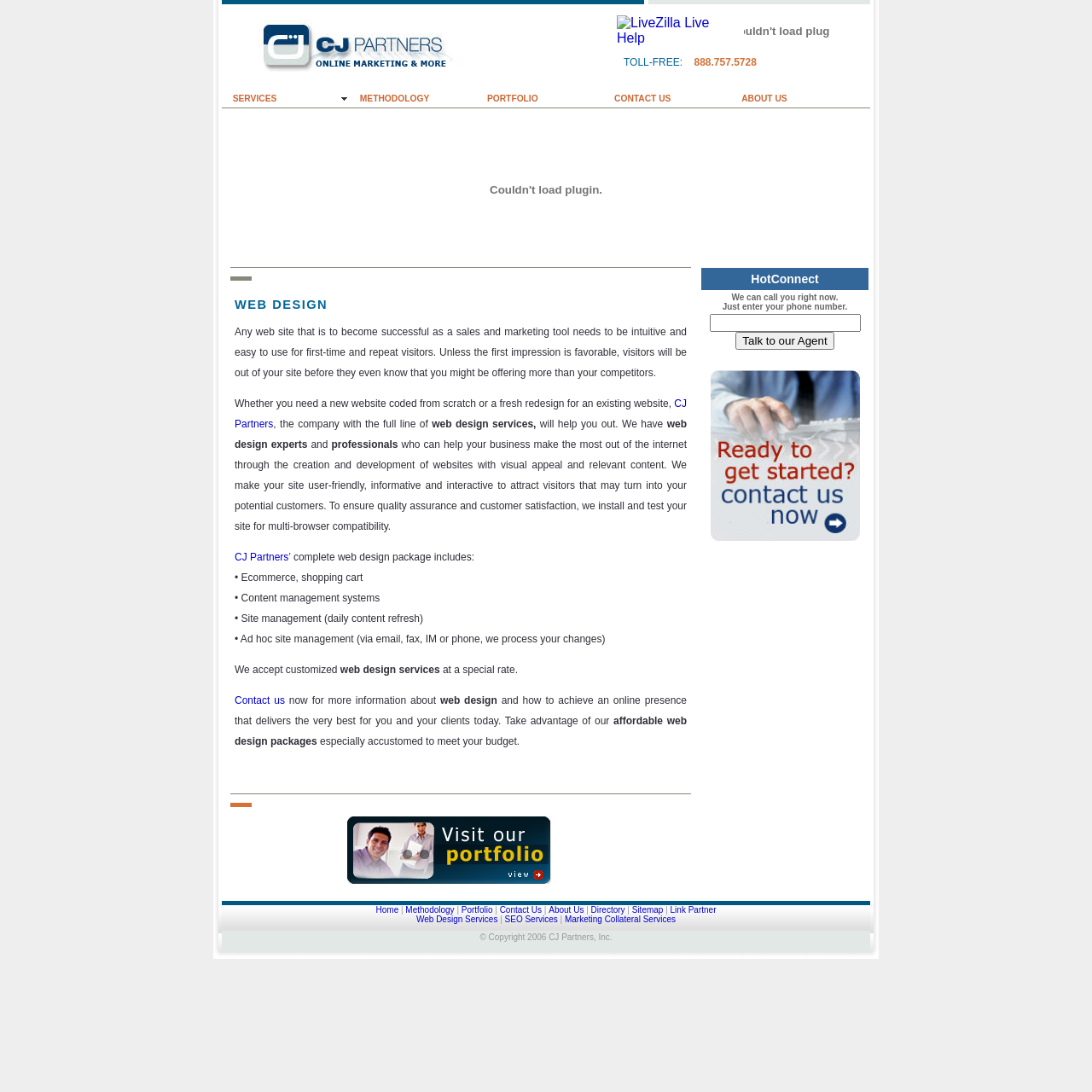Please determine the bounding box coordinates for the element that should be clicked to follow these instructions: "Read the 'Farberware K-cup Coffee Maker Troubleshooting' article".

None